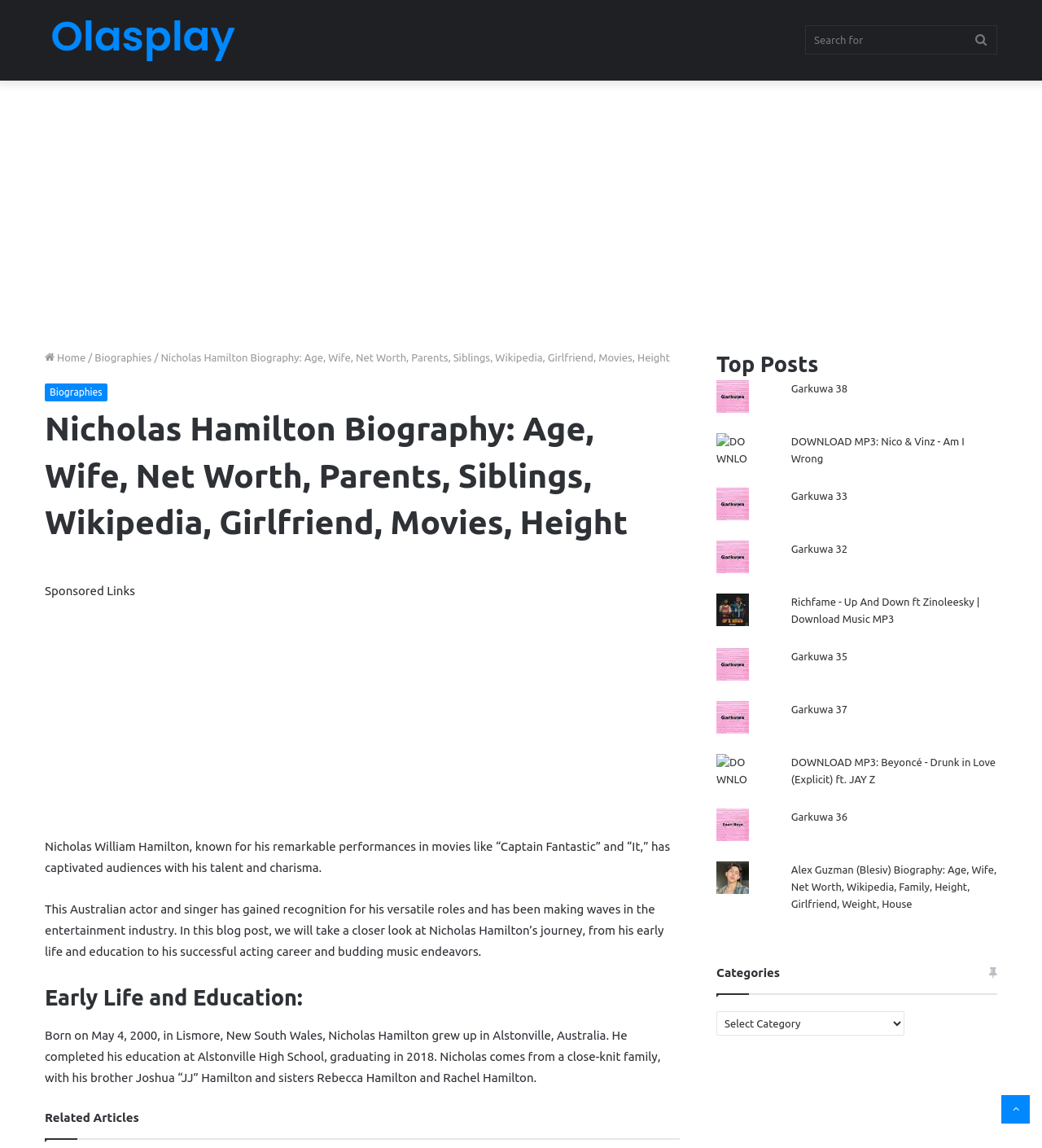Indicate the bounding box coordinates of the element that must be clicked to execute the instruction: "Go to Olasplay". The coordinates should be given as four float numbers between 0 and 1, i.e., [left, top, right, bottom].

[0.043, 0.014, 0.23, 0.056]